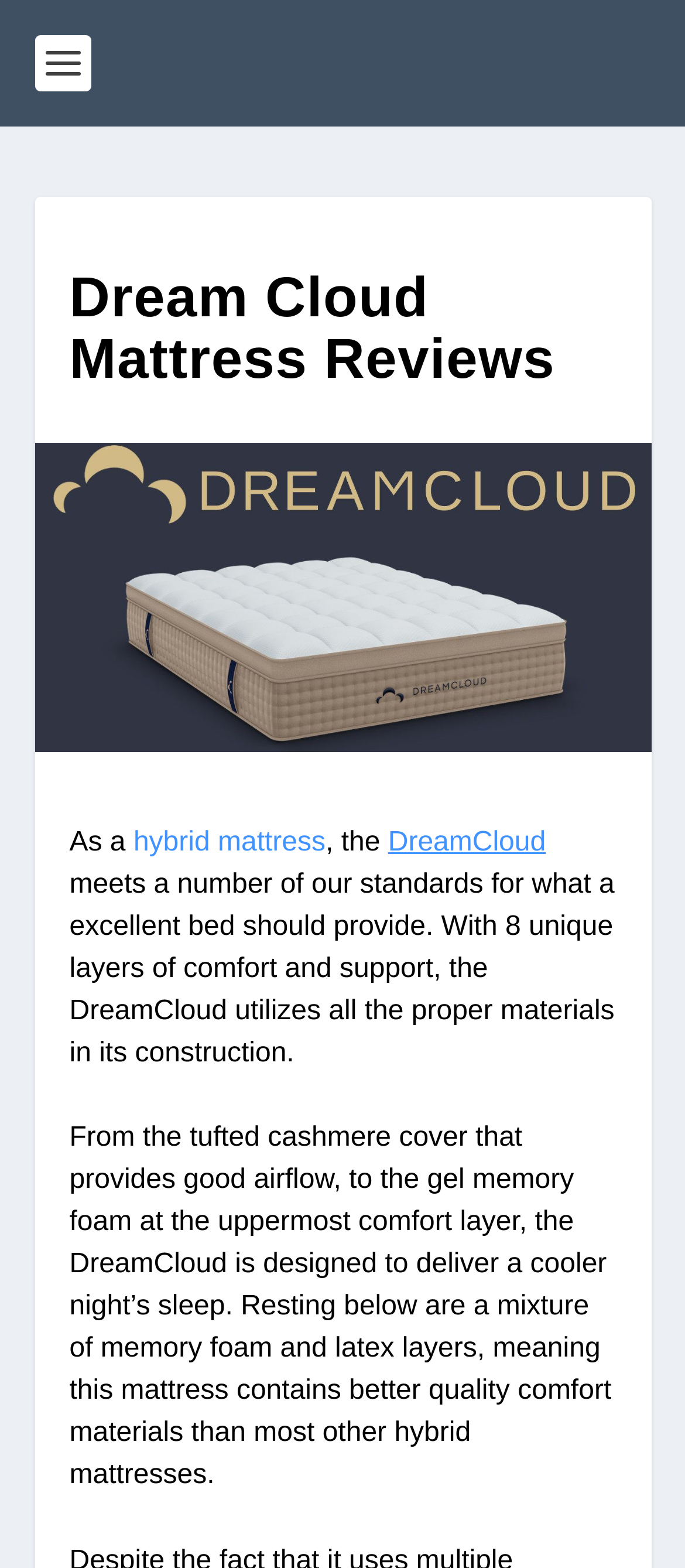What type of mattress is DreamCloud?
Kindly offer a comprehensive and detailed response to the question.

Based on the text, it is mentioned that DreamCloud is a hybrid mattress, which is a type of mattress that combines different materials and layers to provide comfort and support.